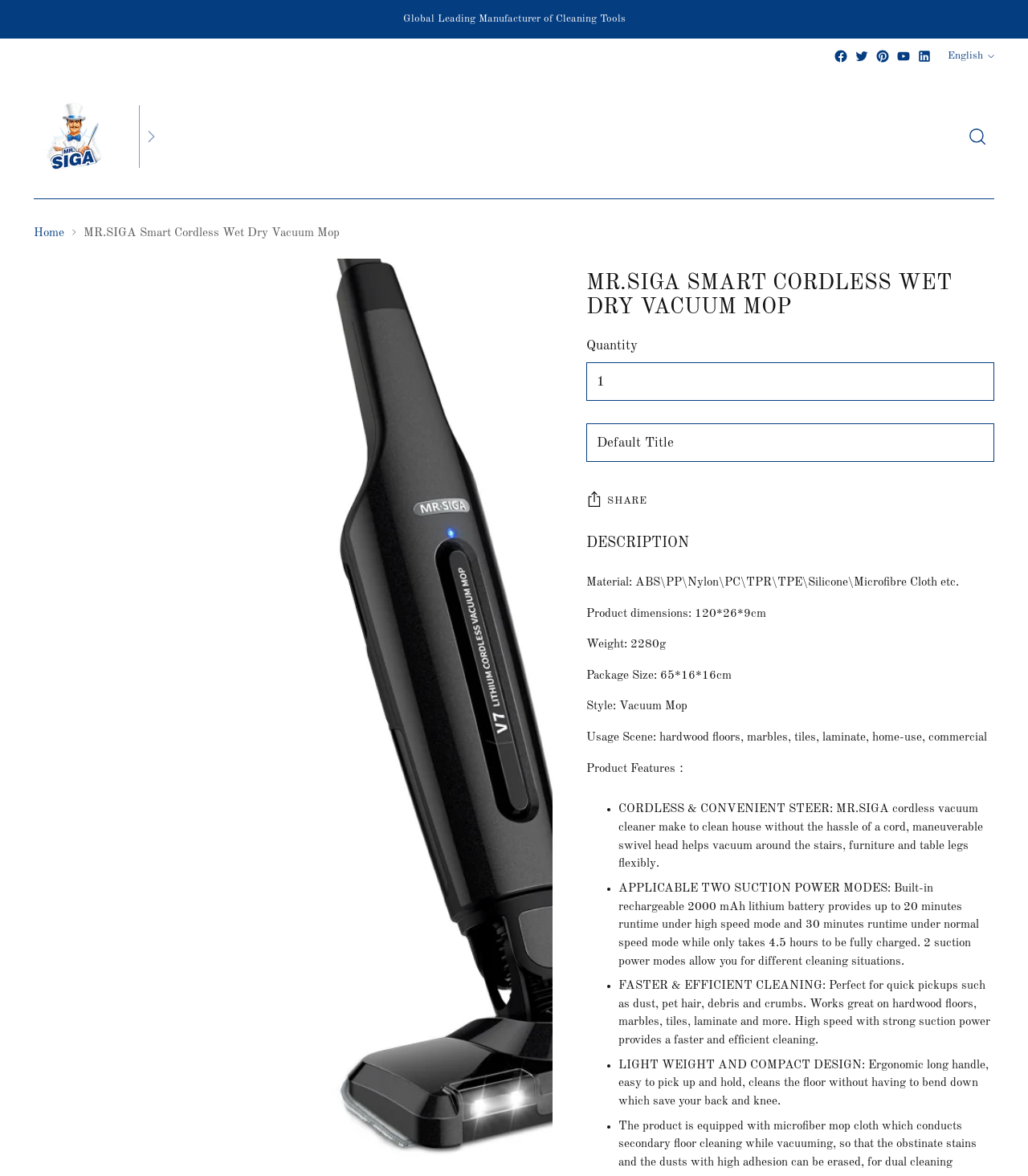Find and provide the bounding box coordinates for the UI element described here: "aria-label="Open search modal"". The coordinates should be given as four float numbers between 0 and 1: [left, top, right, bottom].

[0.935, 0.102, 0.966, 0.13]